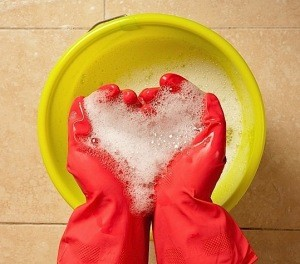What type of surface is the bucket placed on?
Using the image as a reference, give an elaborate response to the question.

The caption describes the scene as the bucket being 'set against a tiled surface', which indicates the type of surface the bucket is placed on.